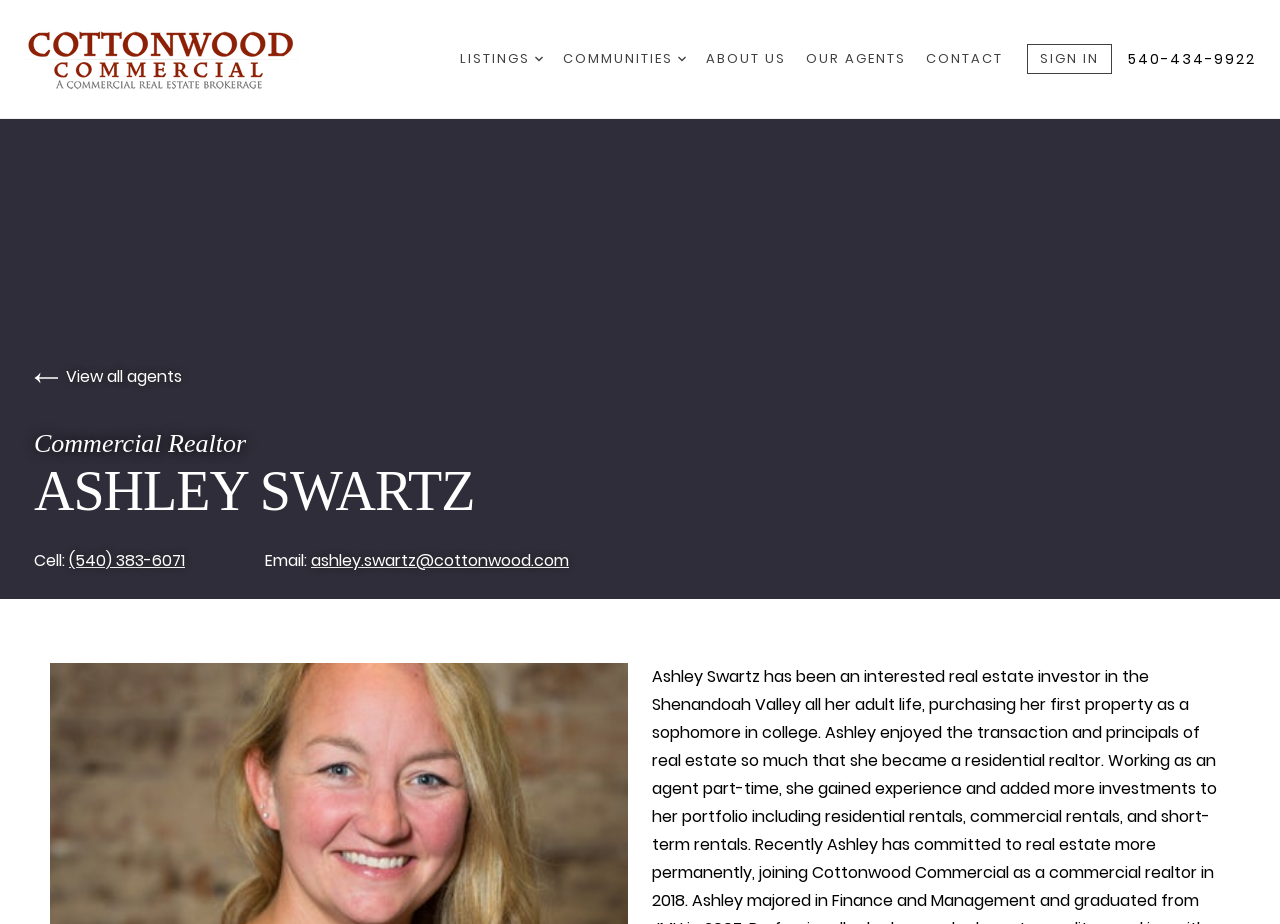Can you provide the bounding box coordinates for the element that should be clicked to implement the instruction: "Go to homepage"?

[0.019, 0.026, 0.359, 0.102]